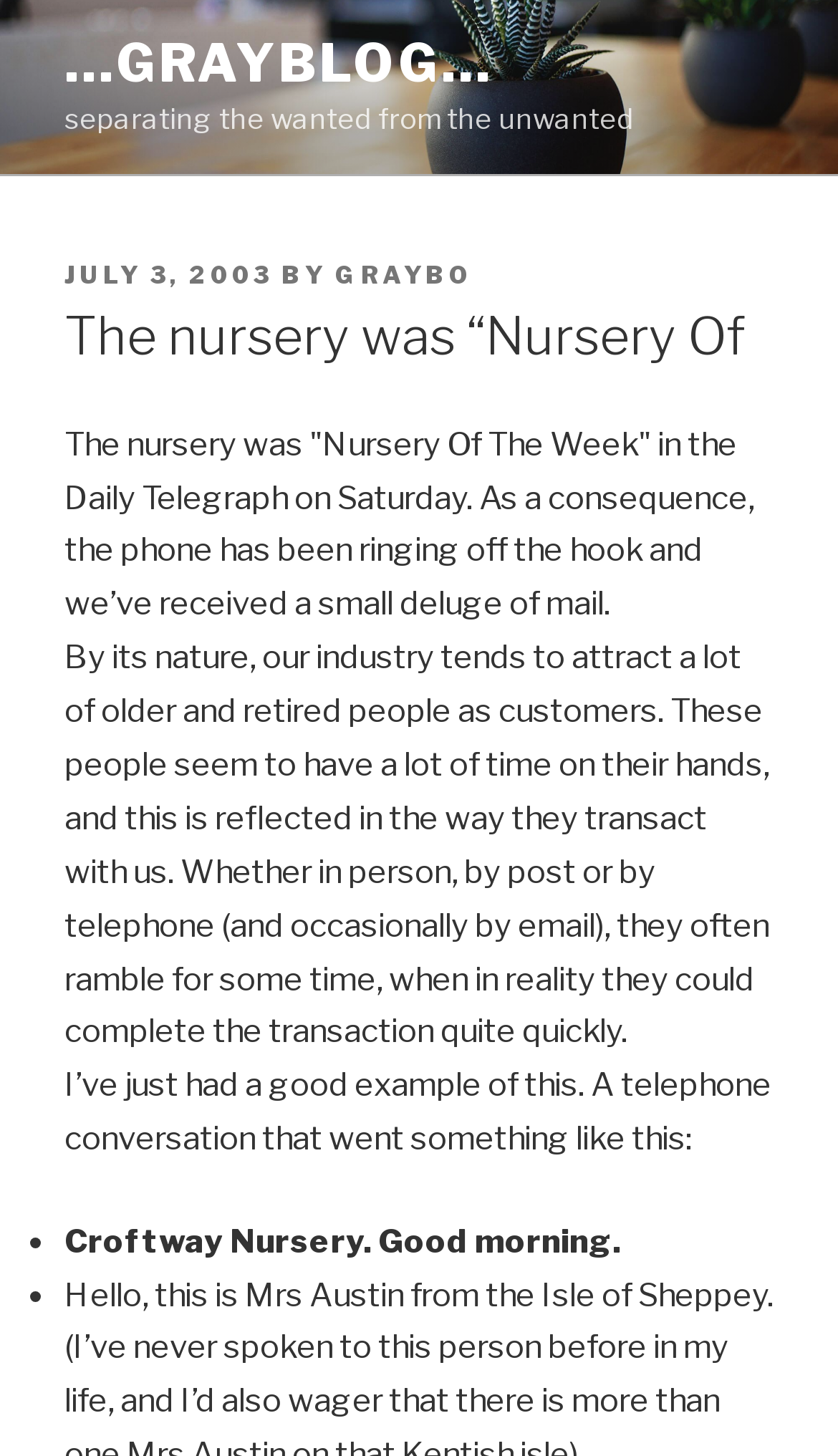What is the date of the post?
Please provide a detailed and comprehensive answer to the question.

I found the date of the post by looking at the link 'JULY 3, 2003' which is located below the 'POSTED ON' text.